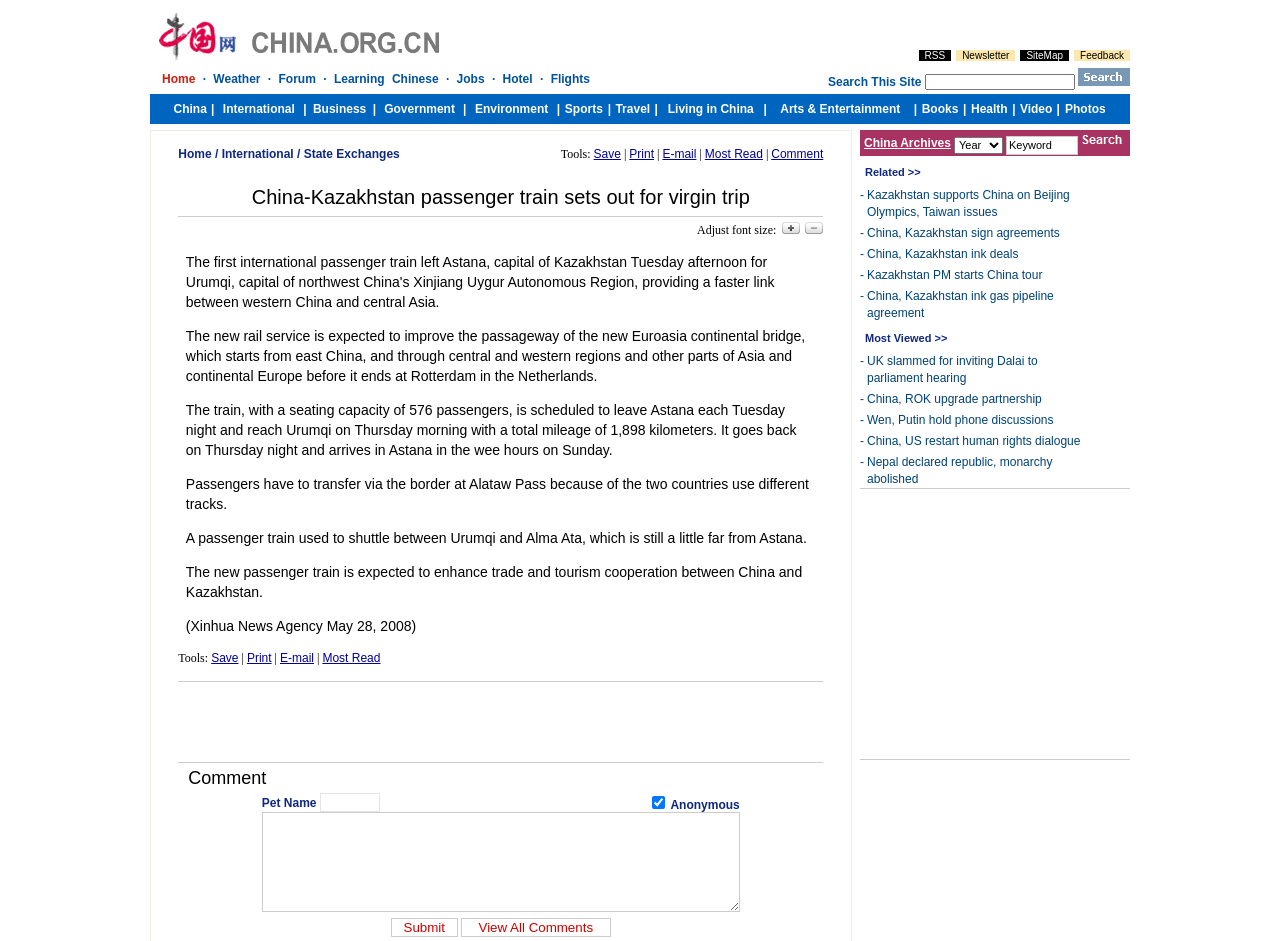Please specify the bounding box coordinates of the clickable region to carry out the following instruction: "Click the 'Comment' button". The coordinates should be four float numbers between 0 and 1, in the format [left, top, right, bottom].

[0.36, 0.975, 0.477, 0.995]